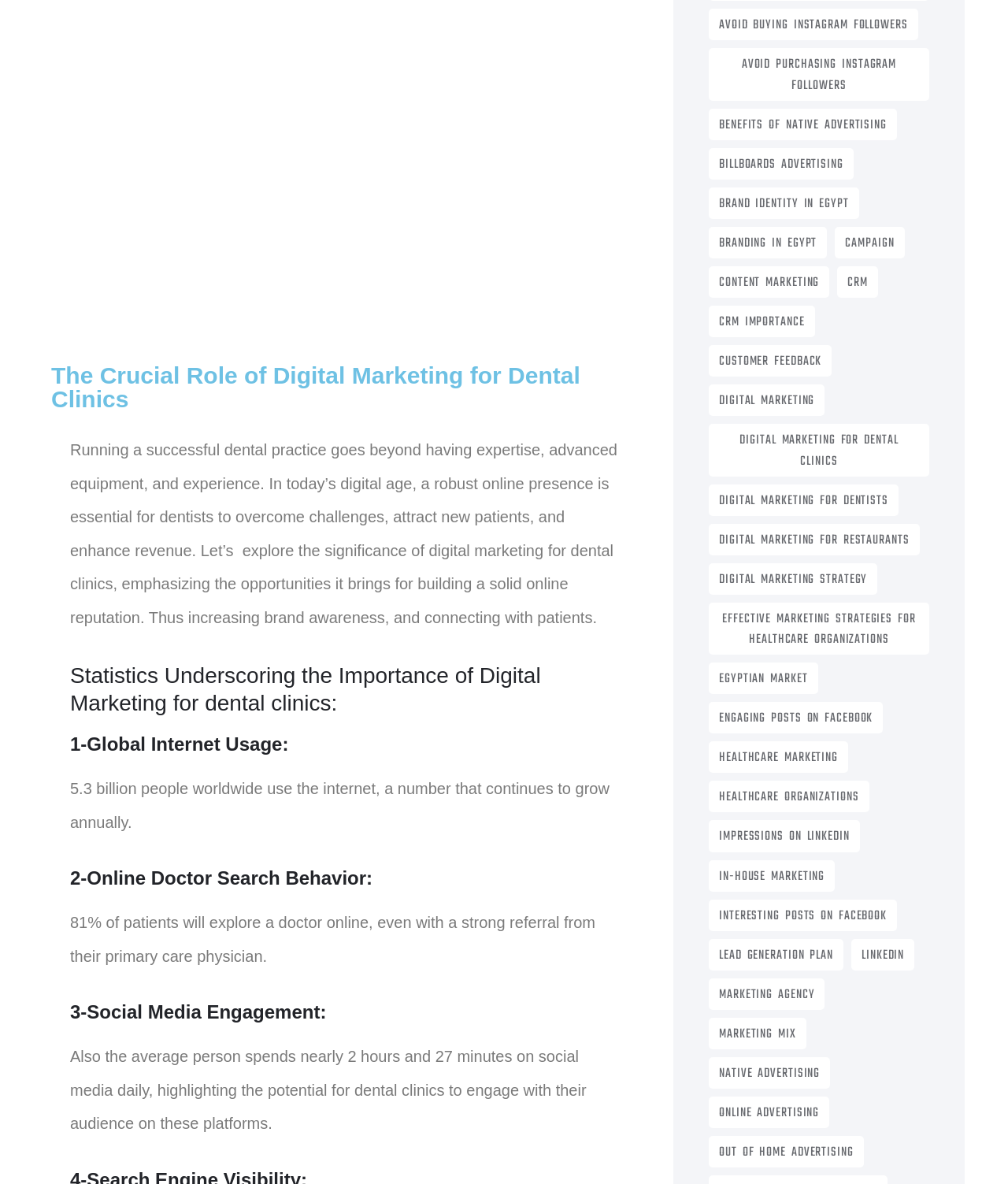Determine the bounding box coordinates for the region that must be clicked to execute the following instruction: "Explore 'Digital Marketing for Dental Clinics'".

[0.703, 0.358, 0.922, 0.402]